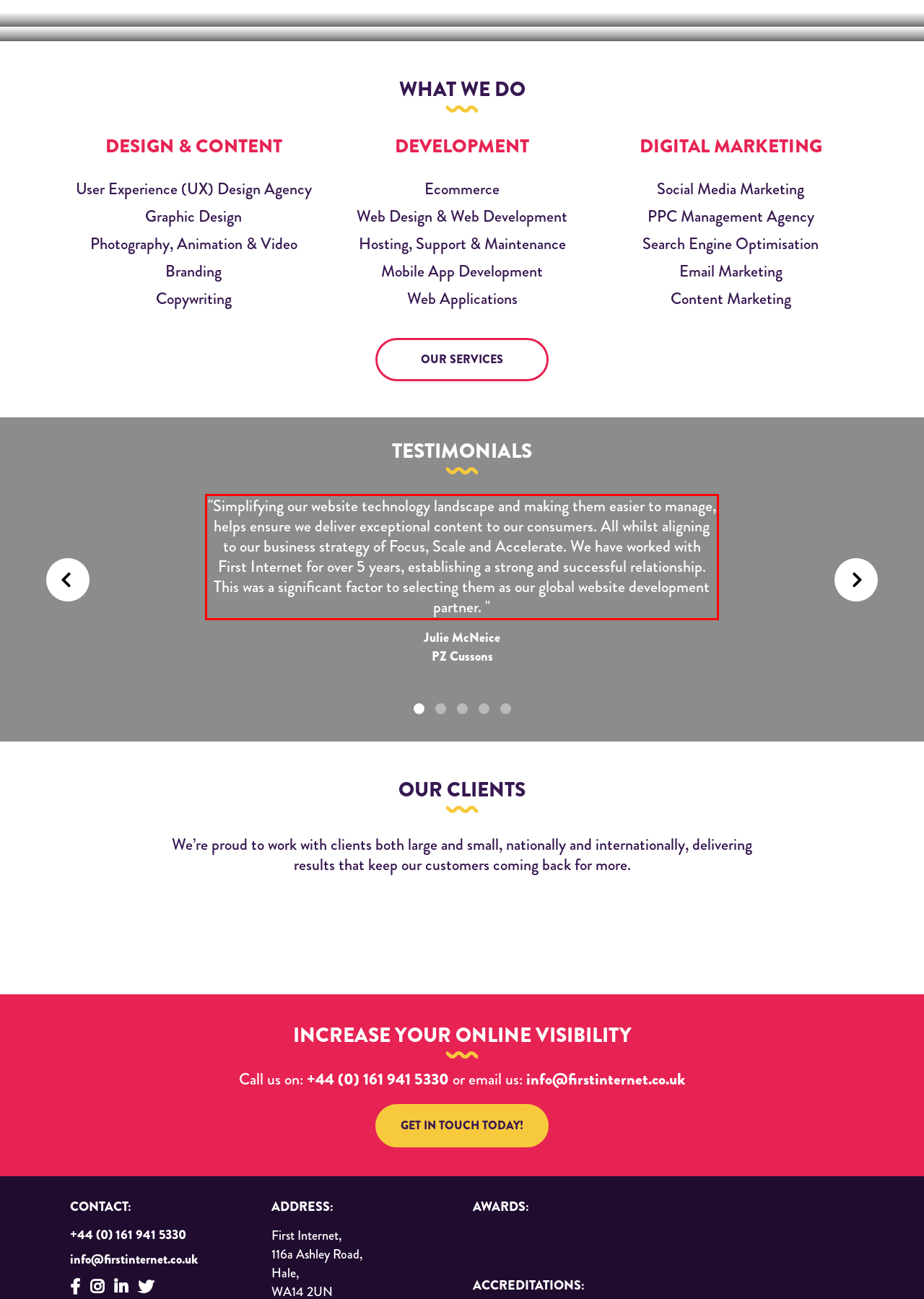Given a screenshot of a webpage, identify the red bounding box and perform OCR to recognize the text within that box.

"Simplifying our website technology landscape and making them easier to manage, helps ensure we deliver exceptional content to our consumers. All whilst aligning to our business strategy of Focus, Scale and Accelerate. We have worked with First Internet for over 5 years, establishing a strong and successful relationship. This was a significant factor to selecting them as our global website development partner. "